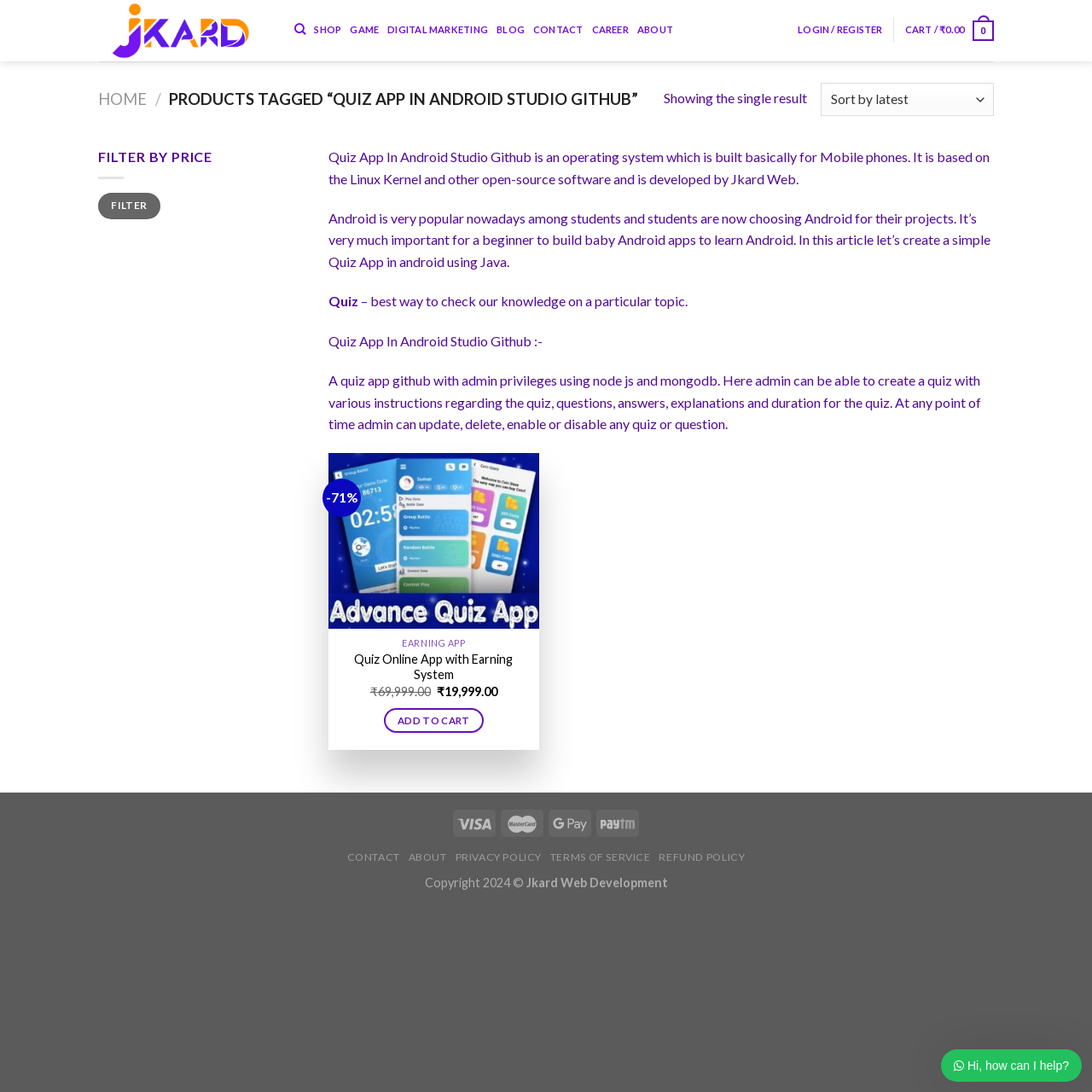Identify the bounding box coordinates for the UI element described as follows: parent_node: Add to wishlist aria-label="Wishlist". Use the format (top-left x, top-left y, bottom-right x, bottom-right y) and ensure all values are floating point numbers between 0 and 1.

[0.46, 0.423, 0.485, 0.447]